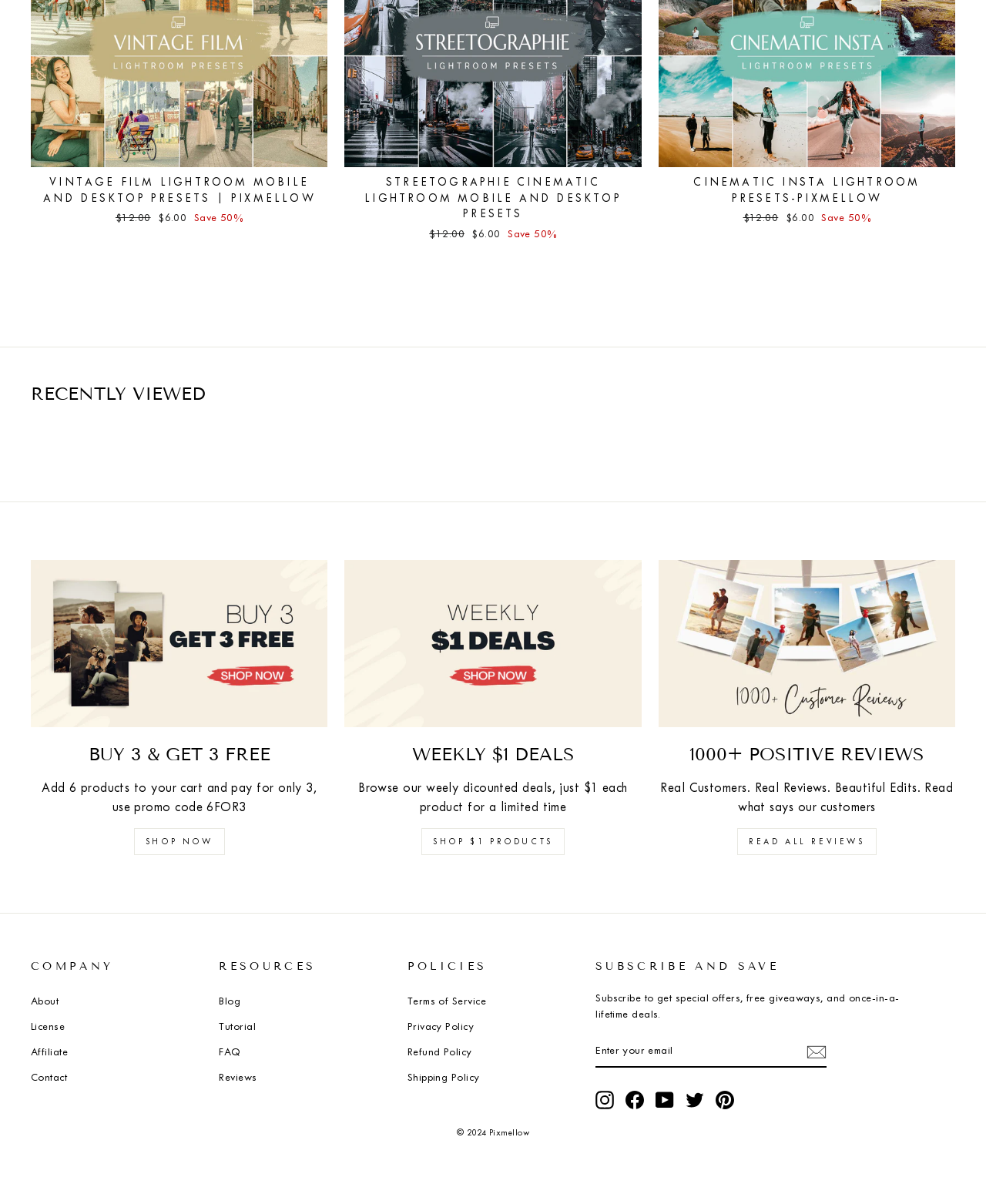Based on the image, provide a detailed and complete answer to the question: 
What is the discount percentage on the presets?

The discount percentage can be found in the links 'VINTAGE FILM LIGHTROOM MOBILE AND DESKTOP PRESETS | PIXMELLOW Regular price $12.00 Sale price $6.00 Save 50%', 'STREETOGRAPHIE CINEMATIC LIGHTROOM MOBILE AND DESKTOP PRESETS Regular price $12.00 Sale price $6.00 Save 50%', and 'CINEMATIC INSTA LIGHTROOM PRESETS-PIXMELLOW Regular price $12.00 Sale price $6.00 Save 50%'. All of them have a discount of 50%.